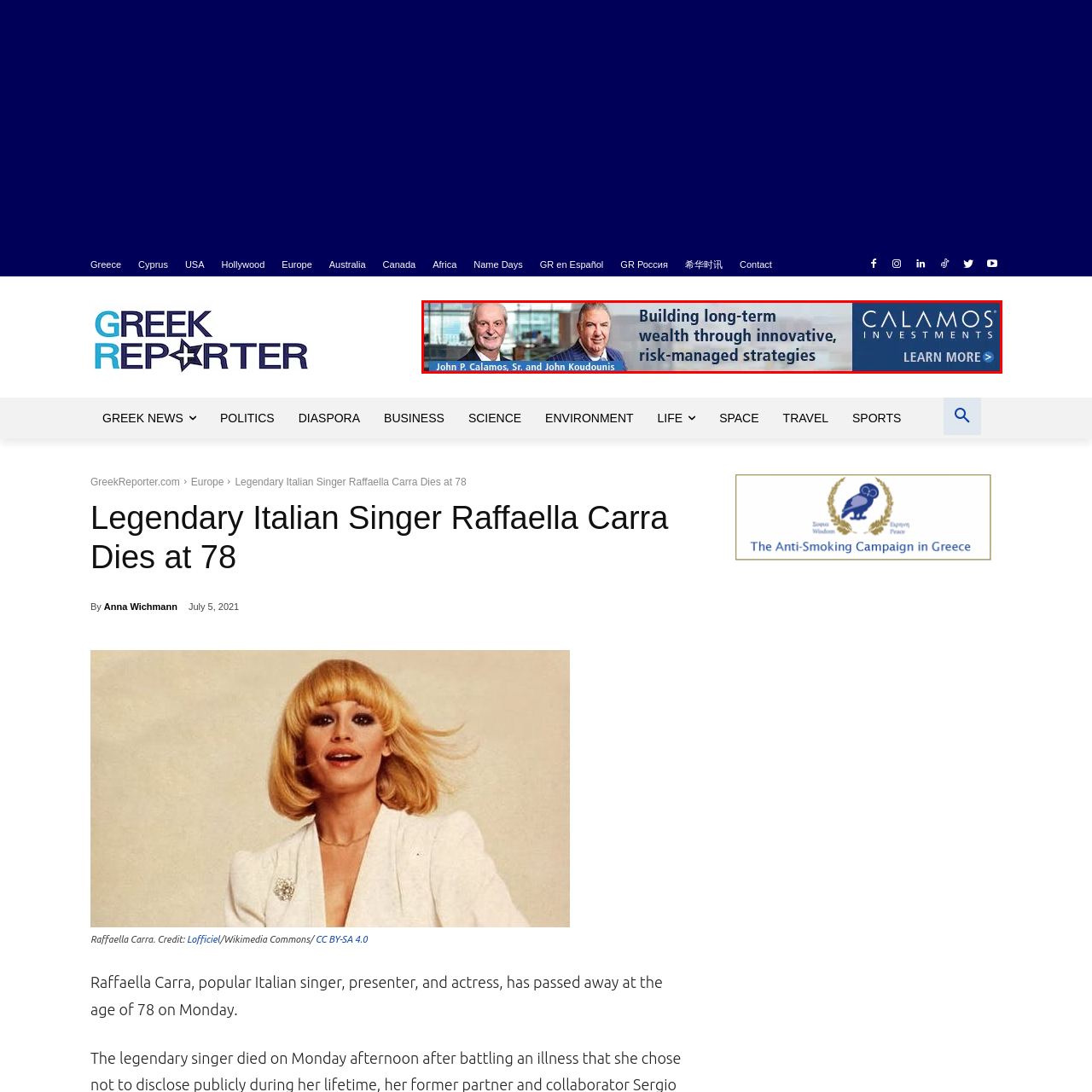What type of environment is suggested by the background of the banner?
Look closely at the portion of the image highlighted by the red bounding box and provide a comprehensive answer to the question.

The background of the banner is designed to convey a sense of professionalism and credibility, which is typically associated with a corporate environment. This visual cue reinforces the message that Calamos Investments is a trustworthy and expert investment management firm.